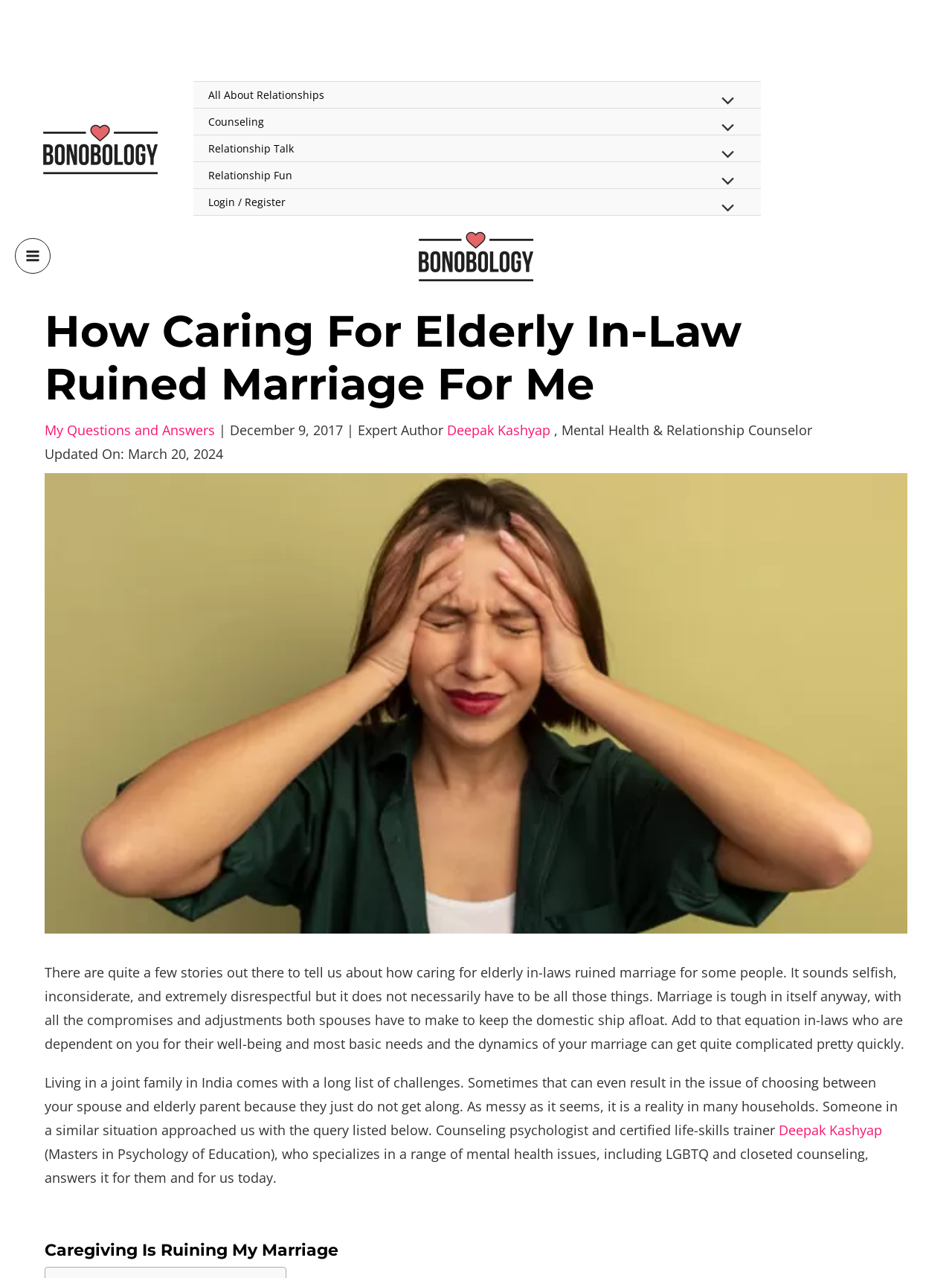Determine the bounding box coordinates of the area to click in order to meet this instruction: "Login or Register to the website".

[0.203, 0.148, 0.799, 0.169]